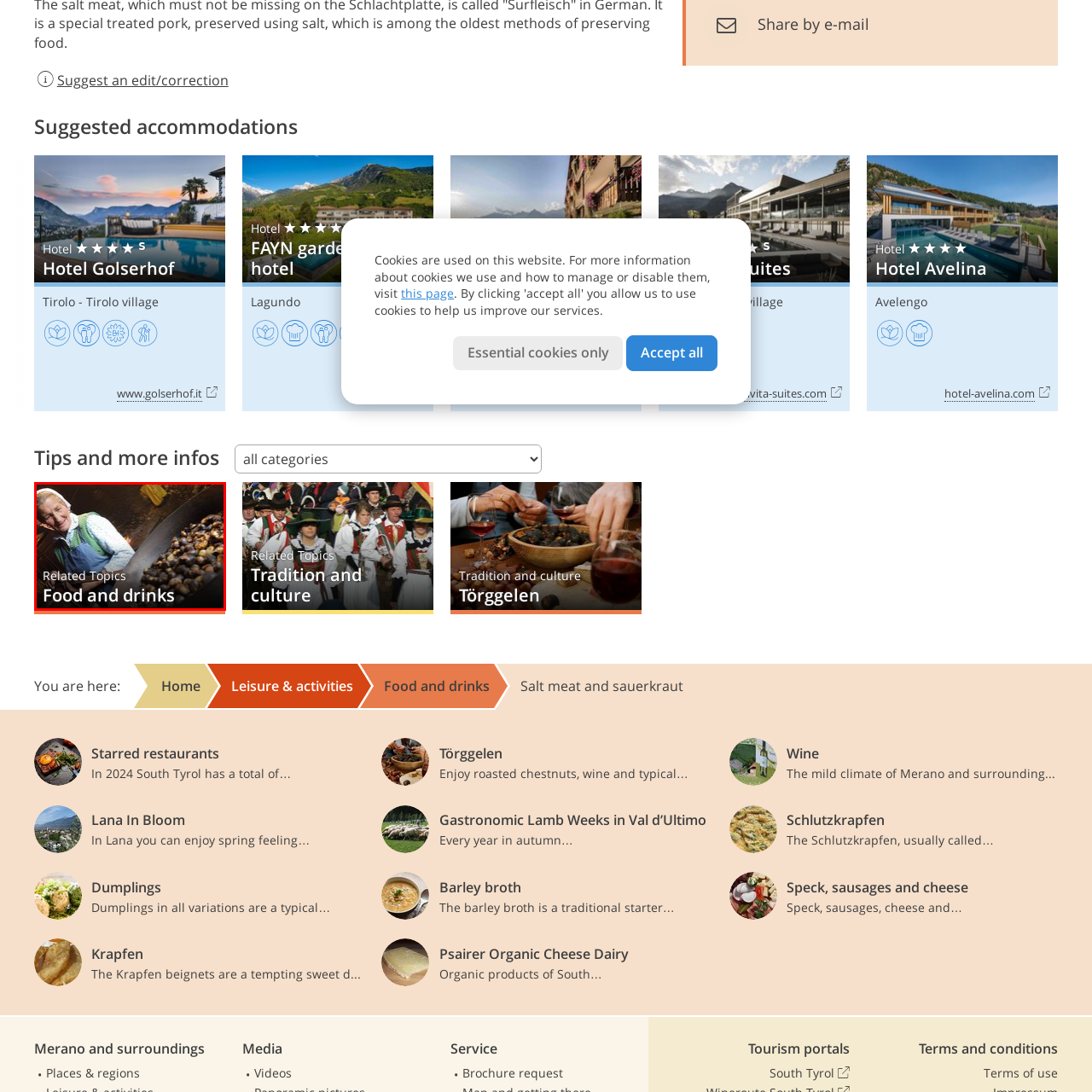What is the woman roasting over the open flame?
Carefully examine the content inside the red bounding box and give a detailed response based on what you observe.

The image shows the woman engaged in the preparation of food, specifically roasting chestnuts over an open flame, which is a traditional cooking method.